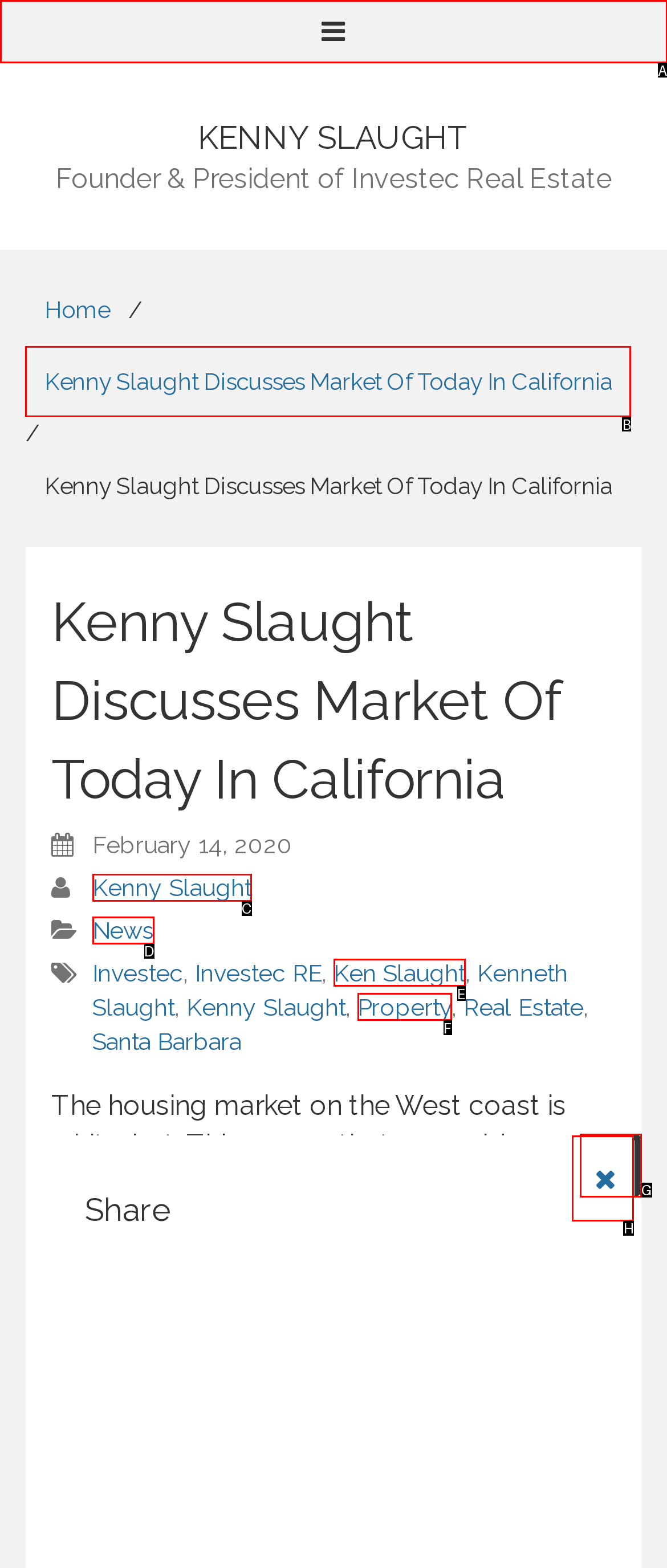Choose the UI element to click on to achieve this task: Read the article about Kenny Slaught discussing the market of today in California. Reply with the letter representing the selected element.

B